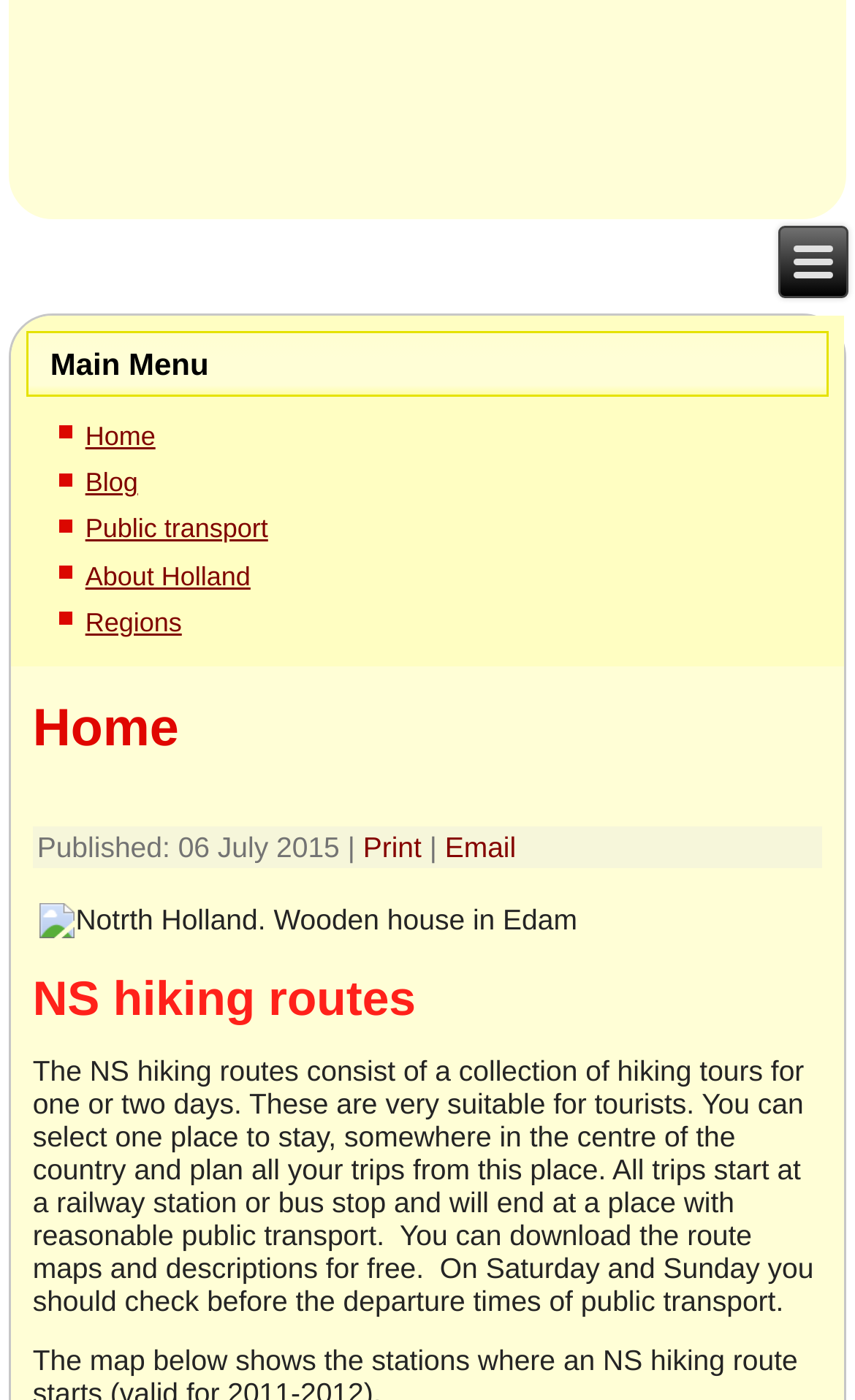Analyze and describe the webpage in a detailed narrative.

The webpage appears to be a portal or content management system, specifically focused on NS Hiking routes. At the top right corner, there is a link with no text. Below it, there is a main menu section with six links: Home, Blog, Public transport, About Holland, and Regions. 

The main content of the page is an article section, which takes up most of the page. It starts with a heading that says "Home". Below the heading, there is a time element with the text "Published: 06 July 2015". Next to it, there is a separator character, followed by two links: "Print" and "Email". 

Below these elements, there is an image of a wooden house in Edam, North Holland. Underneath the image, there is a heading that says "NS hiking routes". The main content of the page is a paragraph of text that describes the NS hiking routes, explaining that they are suitable for tourists and can be planned from a central location. The text also mentions that route maps and descriptions can be downloaded for free and that public transport times should be checked on weekends.